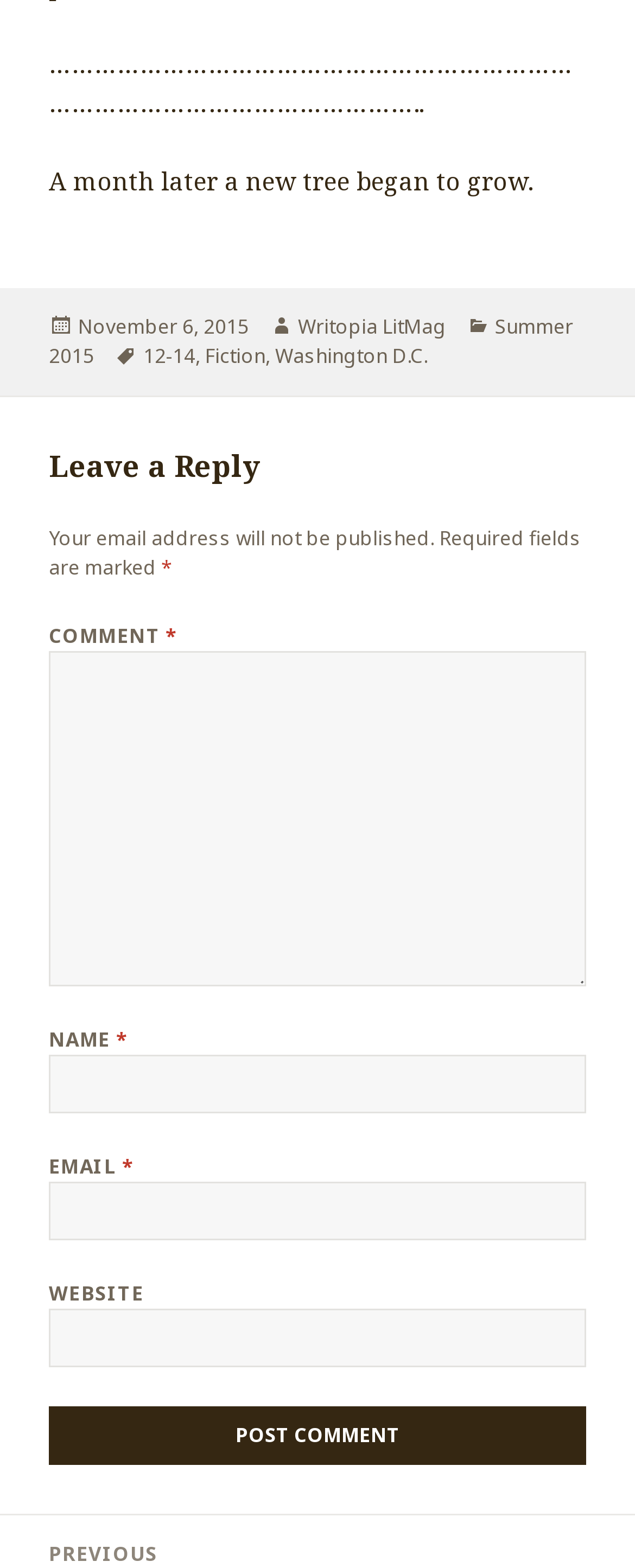Find the bounding box coordinates of the clickable area that will achieve the following instruction: "Click the 'Post Comment' button".

[0.077, 0.897, 0.923, 0.934]